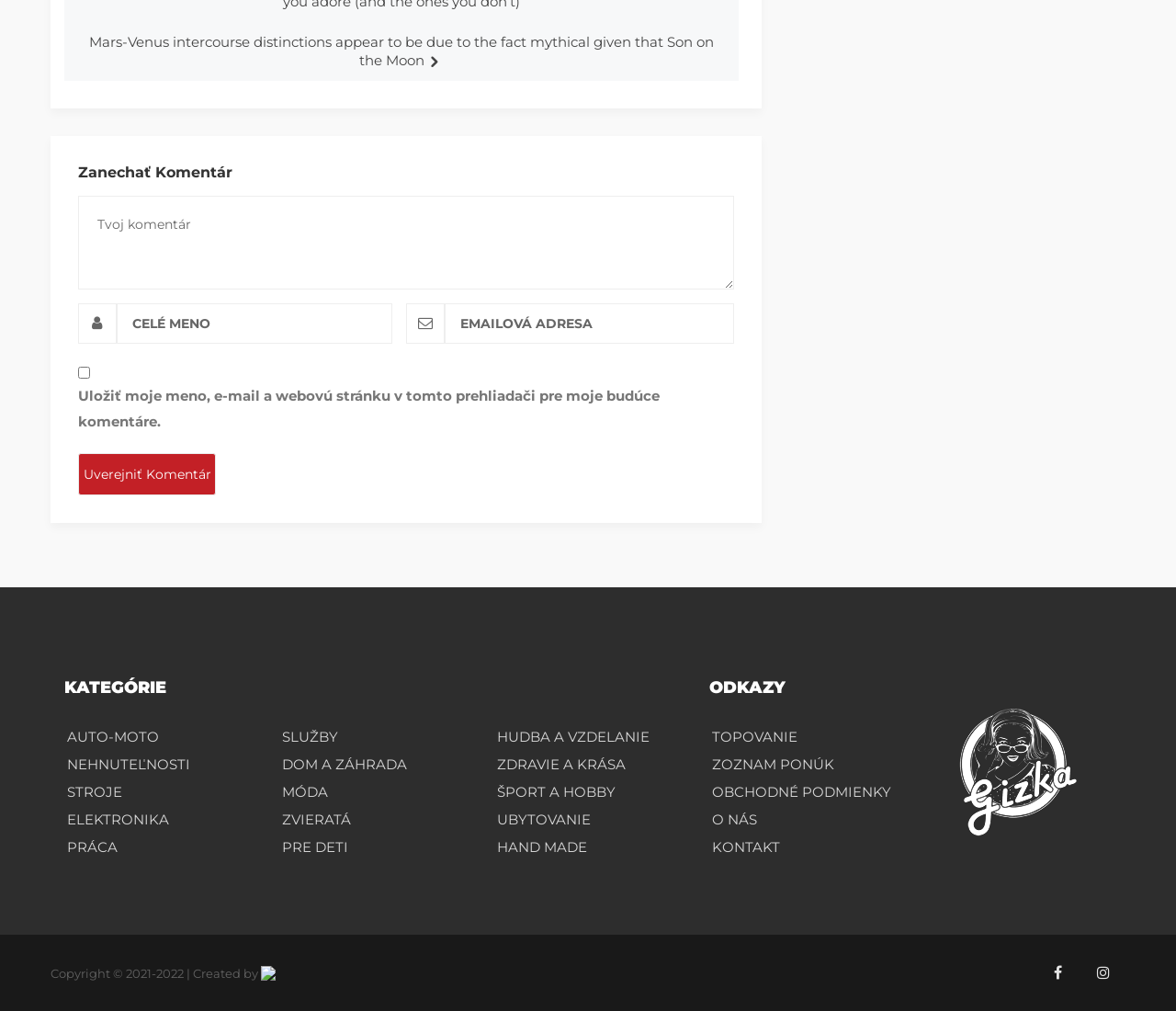What is the copyright year of this webpage?
Use the information from the image to give a detailed answer to the question.

The copyright information is located at the bottom of the webpage, stating 'Copyright © 2021-2022 | Created by', indicating that the copyright year is 2021-2022.